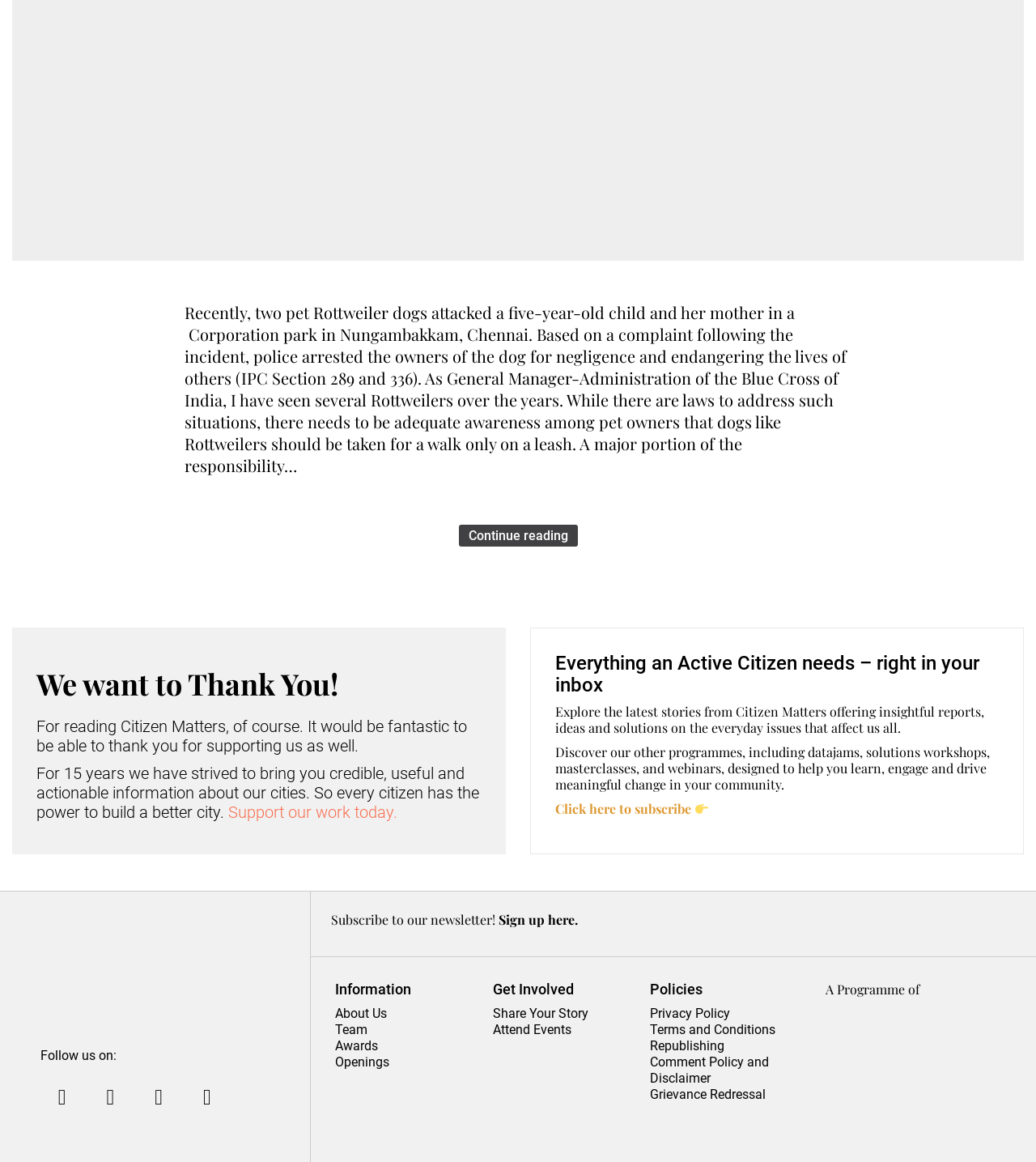How can one engage with Citizen Matters?
Please use the image to deliver a detailed and complete answer.

Citizen Matters offers various programmes, including datajams, solutions workshops, masterclasses, and webinars, which allow citizens to engage with the publication and drive meaningful change in their communities.